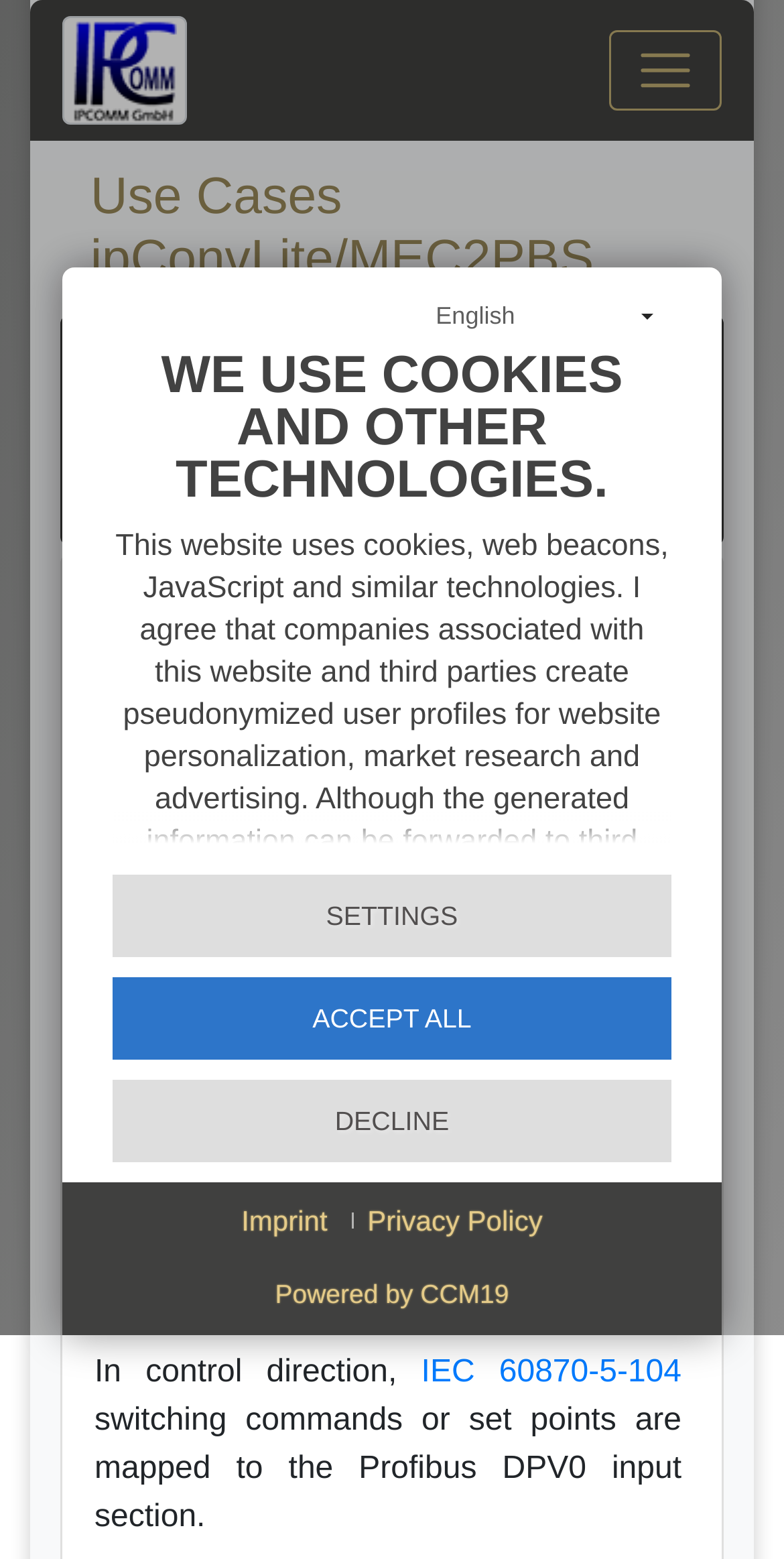Based on what you see in the screenshot, provide a thorough answer to this question: What is the direction of the switching commands or set points?

According to the webpage, in the control direction, switching commands or set points are mapped to the Profibus DPV0 input section, which indicates that the direction of the switching commands or set points is the control direction.